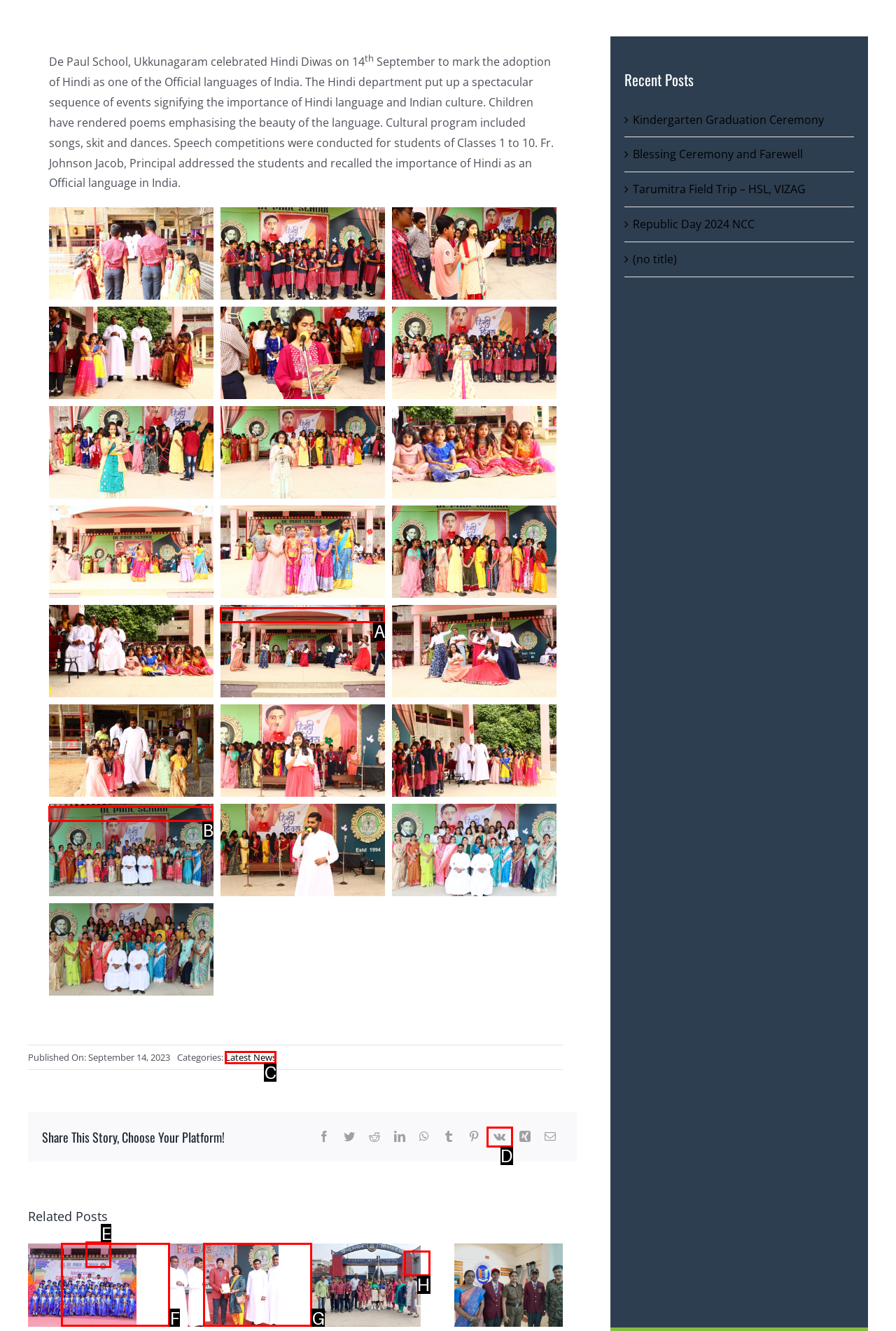Determine which HTML element corresponds to the description: Latest News. Provide the letter of the correct option.

C